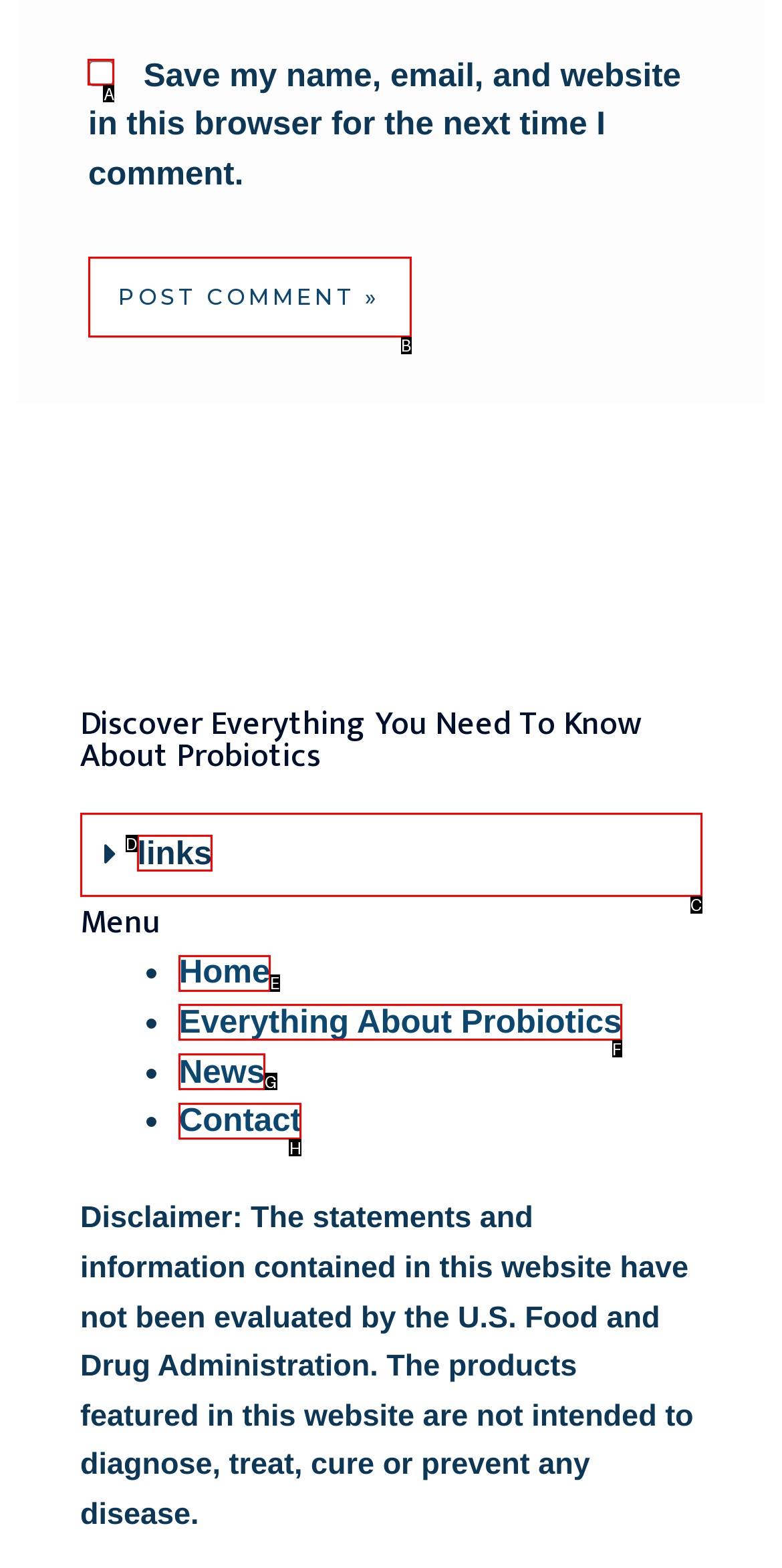What is the letter of the UI element you should click to Click the Post Comment button? Provide the letter directly.

B